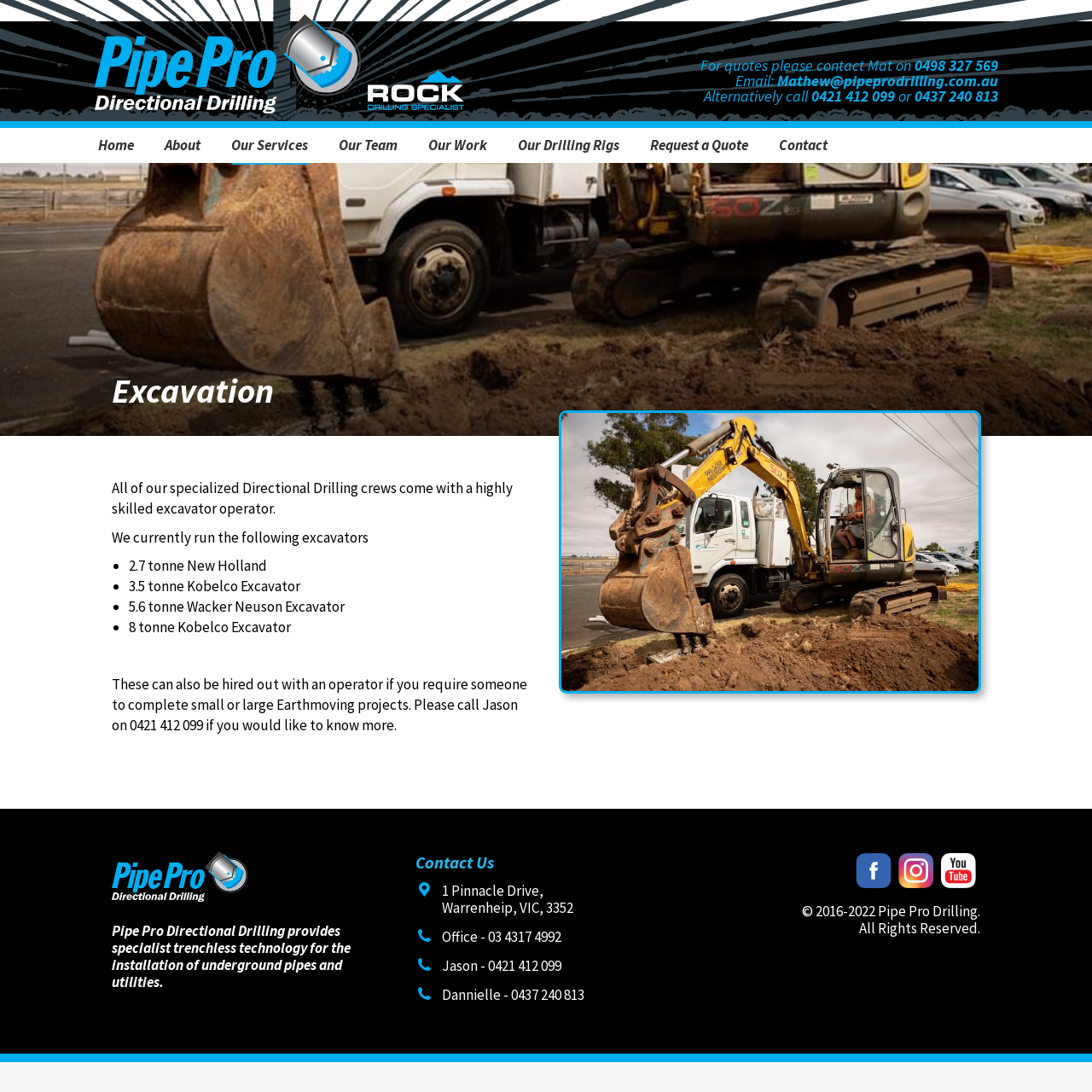Based on the element description Home, identify the bounding box of the UI element in the given webpage screenshot. The coordinates should be in the format (top-left x, top-left y, bottom-right x, bottom-right y) and must be between 0 and 1.

[0.086, 0.117, 0.125, 0.149]